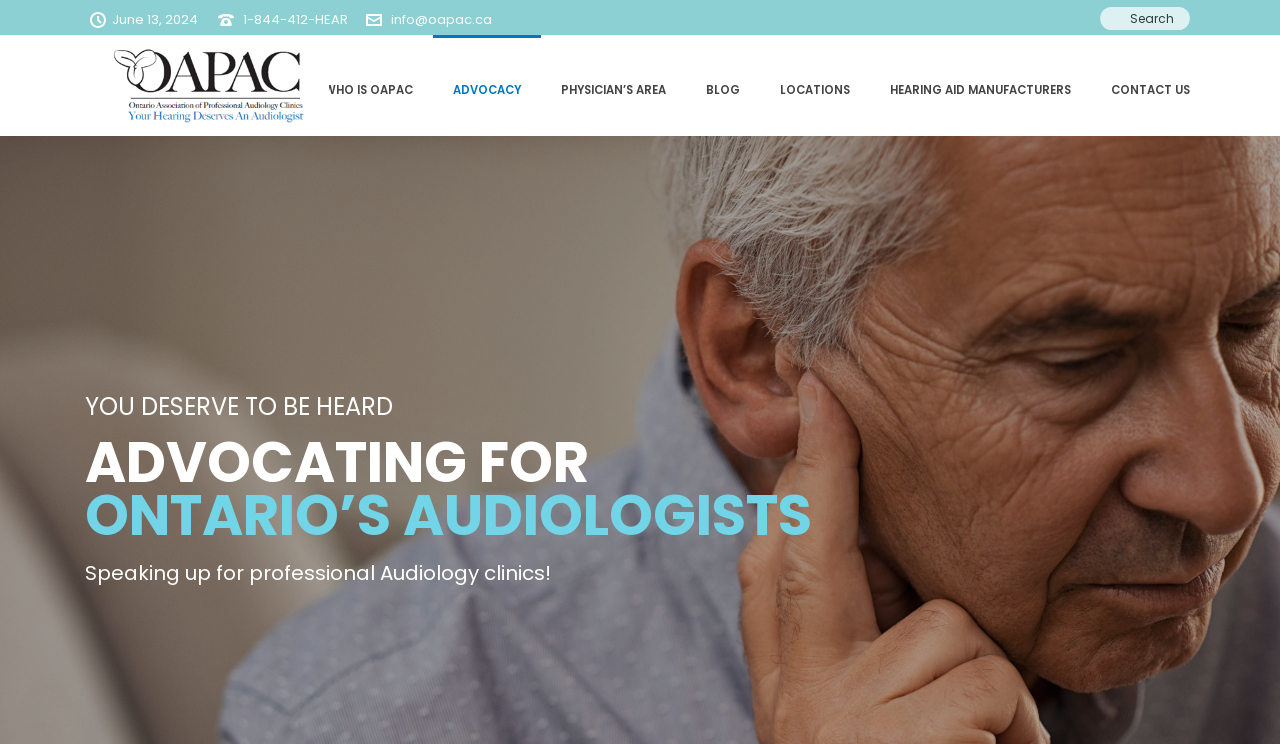Please determine the bounding box coordinates of the section I need to click to accomplish this instruction: "search for something".

[0.859, 0.009, 0.93, 0.04]